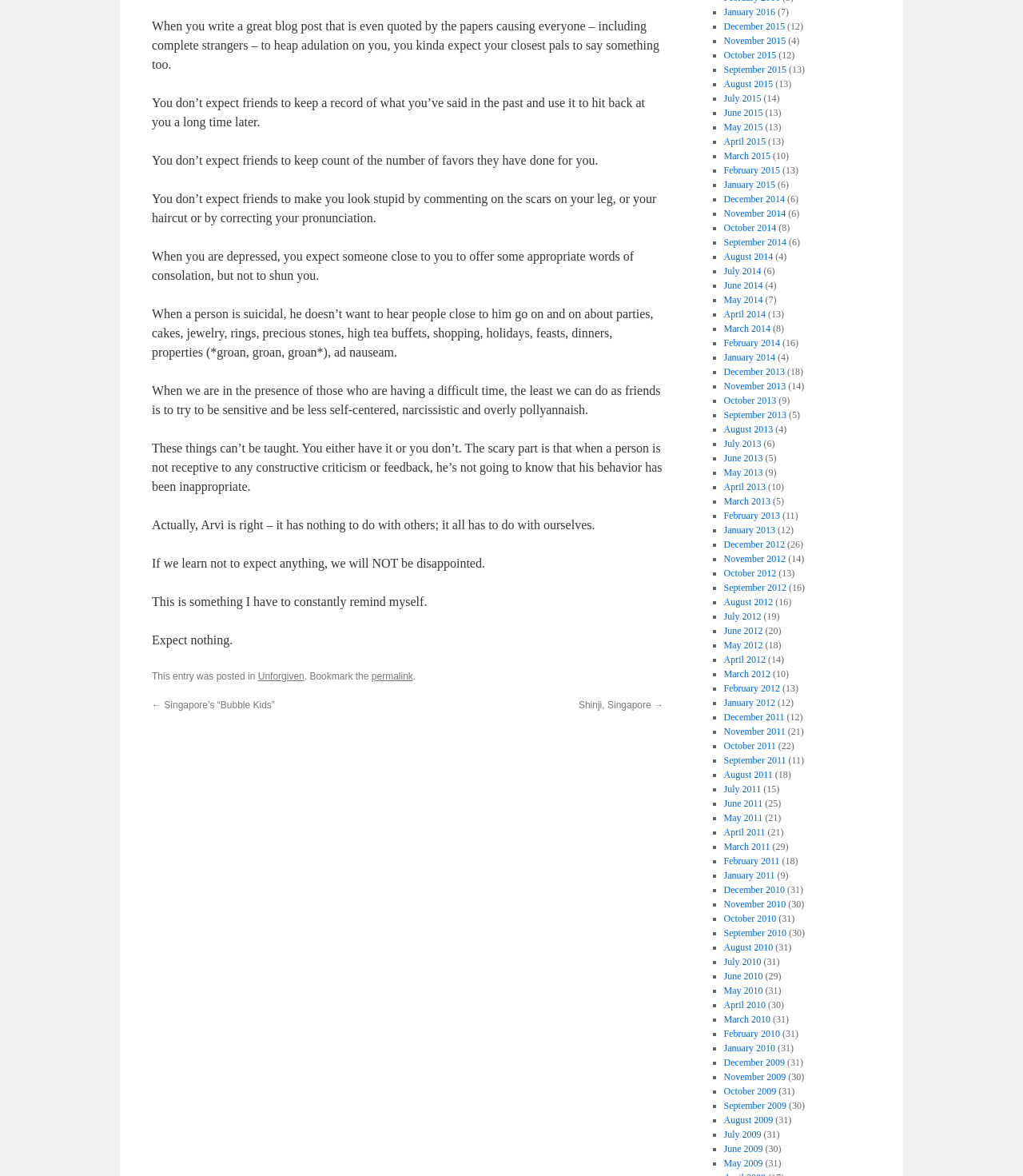What is the tone of the blog post?
Please provide a single word or phrase based on the screenshot.

Reflective